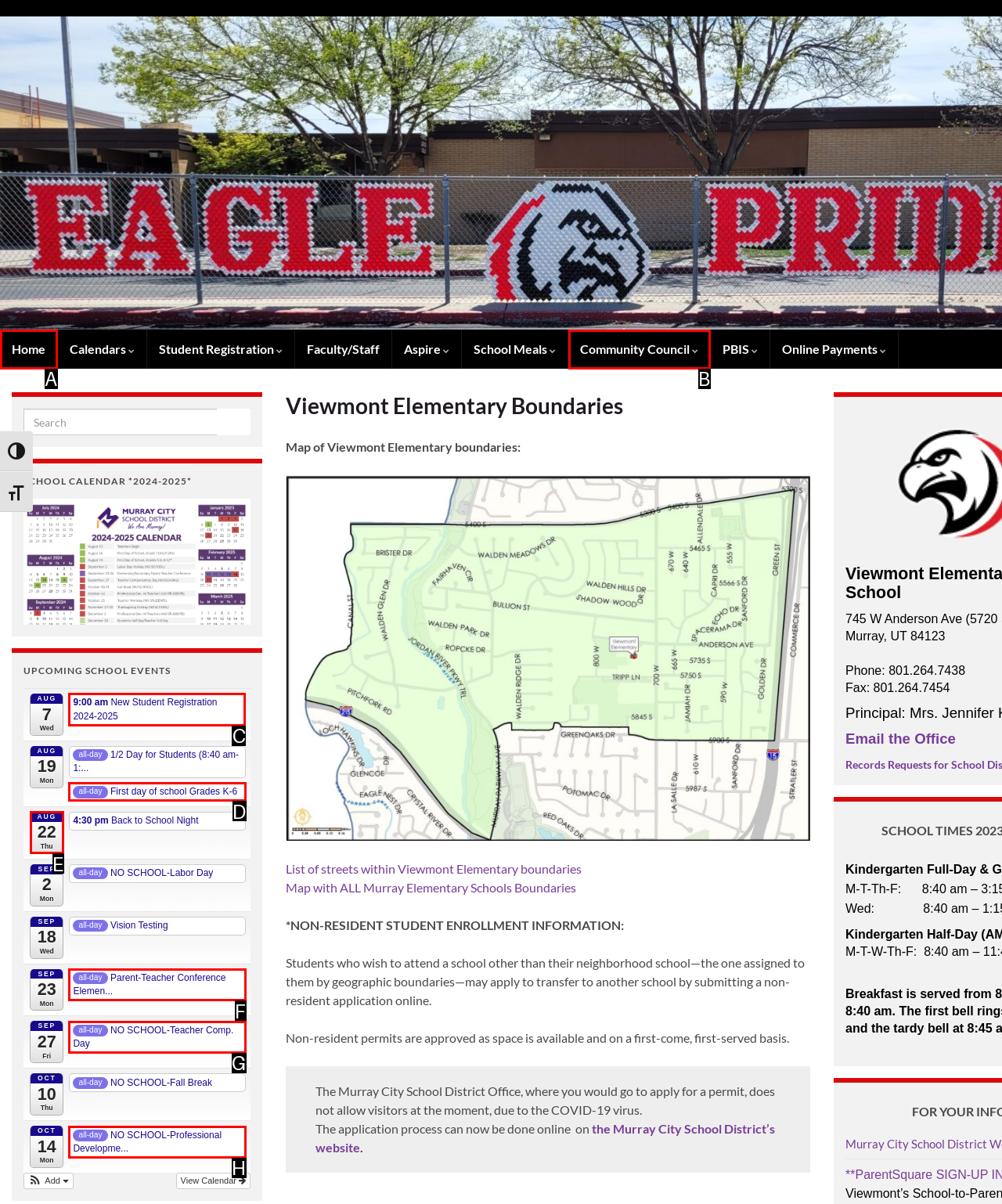Determine which HTML element to click to execute the following task: Register for the new student Answer with the letter of the selected option.

C